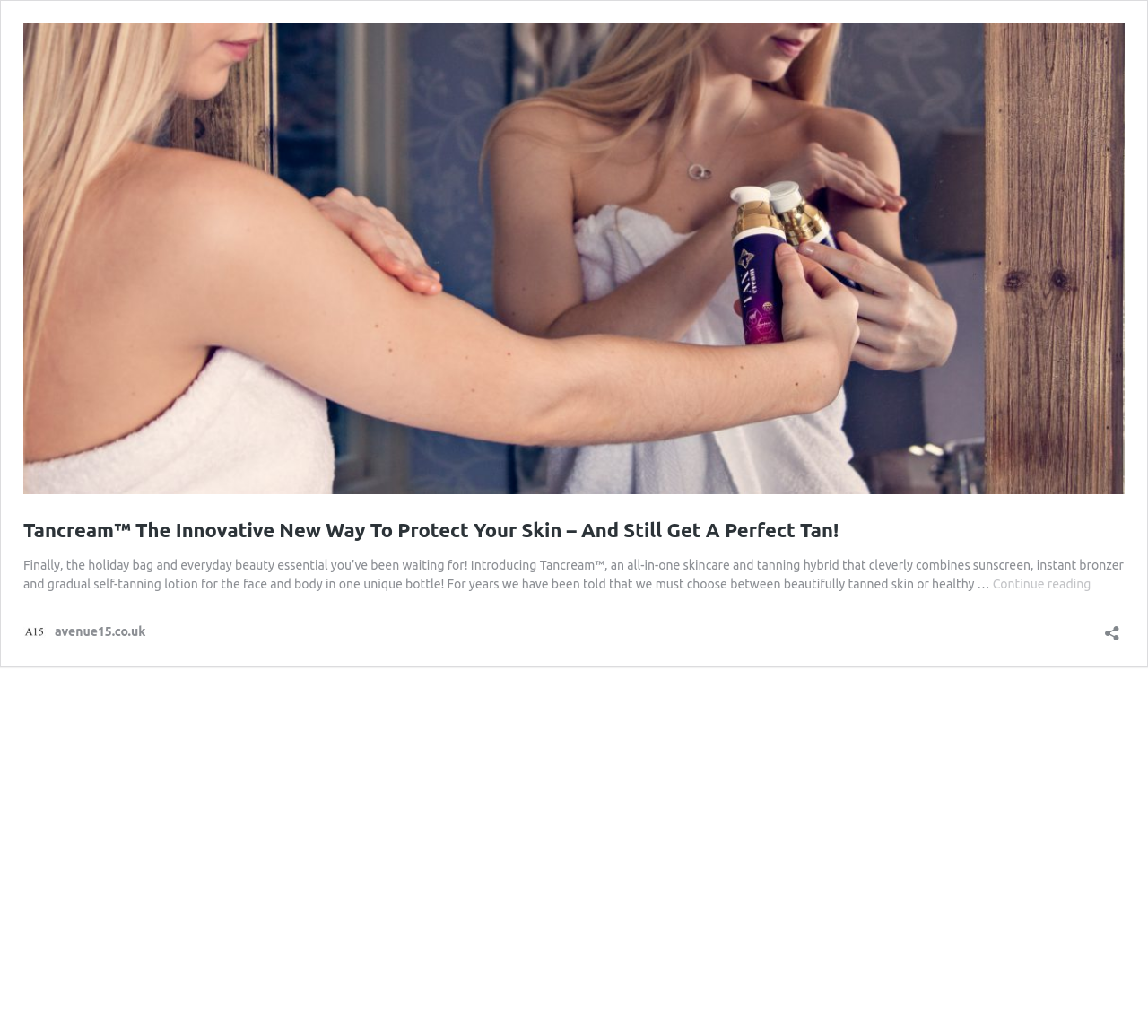Please locate the UI element described by "aria-label="Open sharing dialog"" and provide its bounding box coordinates.

[0.958, 0.593, 0.98, 0.619]